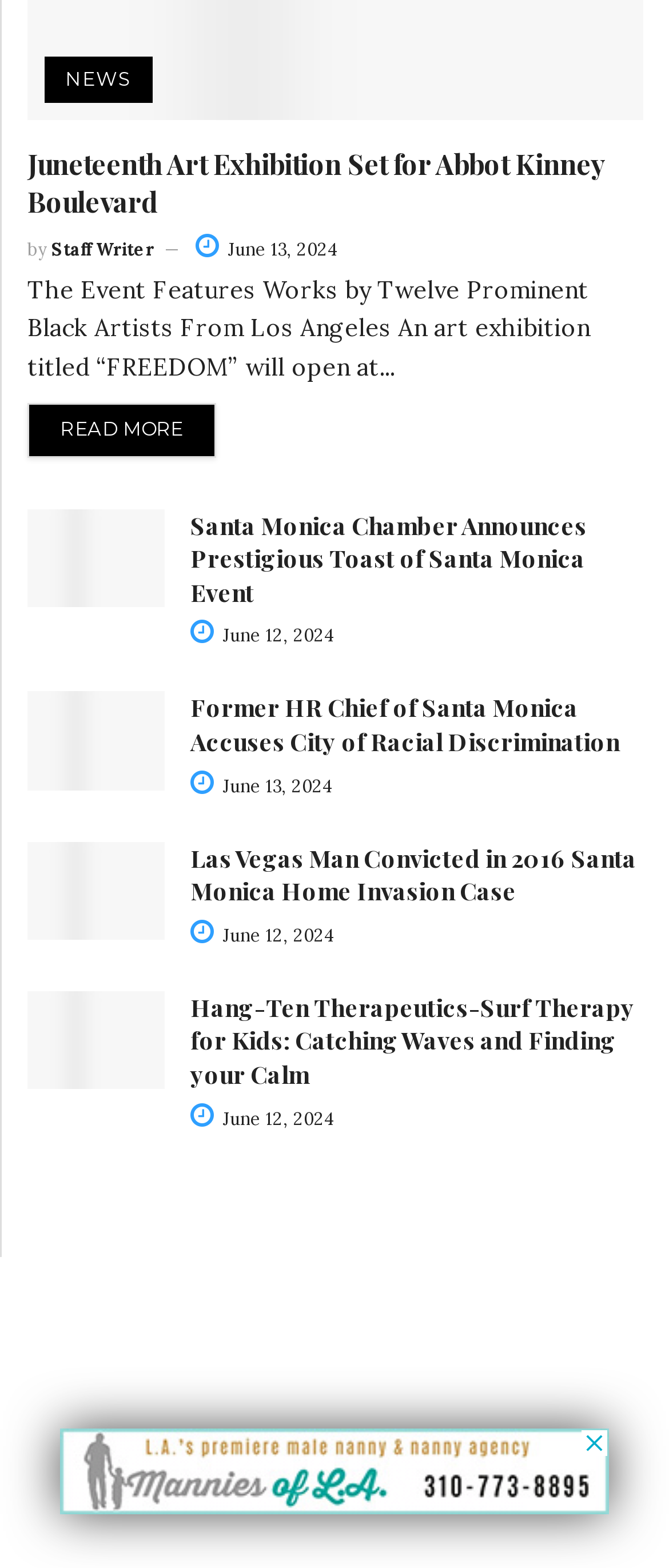Please identify the bounding box coordinates of the area that needs to be clicked to follow this instruction: "Check out Las Vegas Man Convicted in 2016 Santa Monica Home Invasion Case".

[0.041, 0.537, 0.246, 0.599]